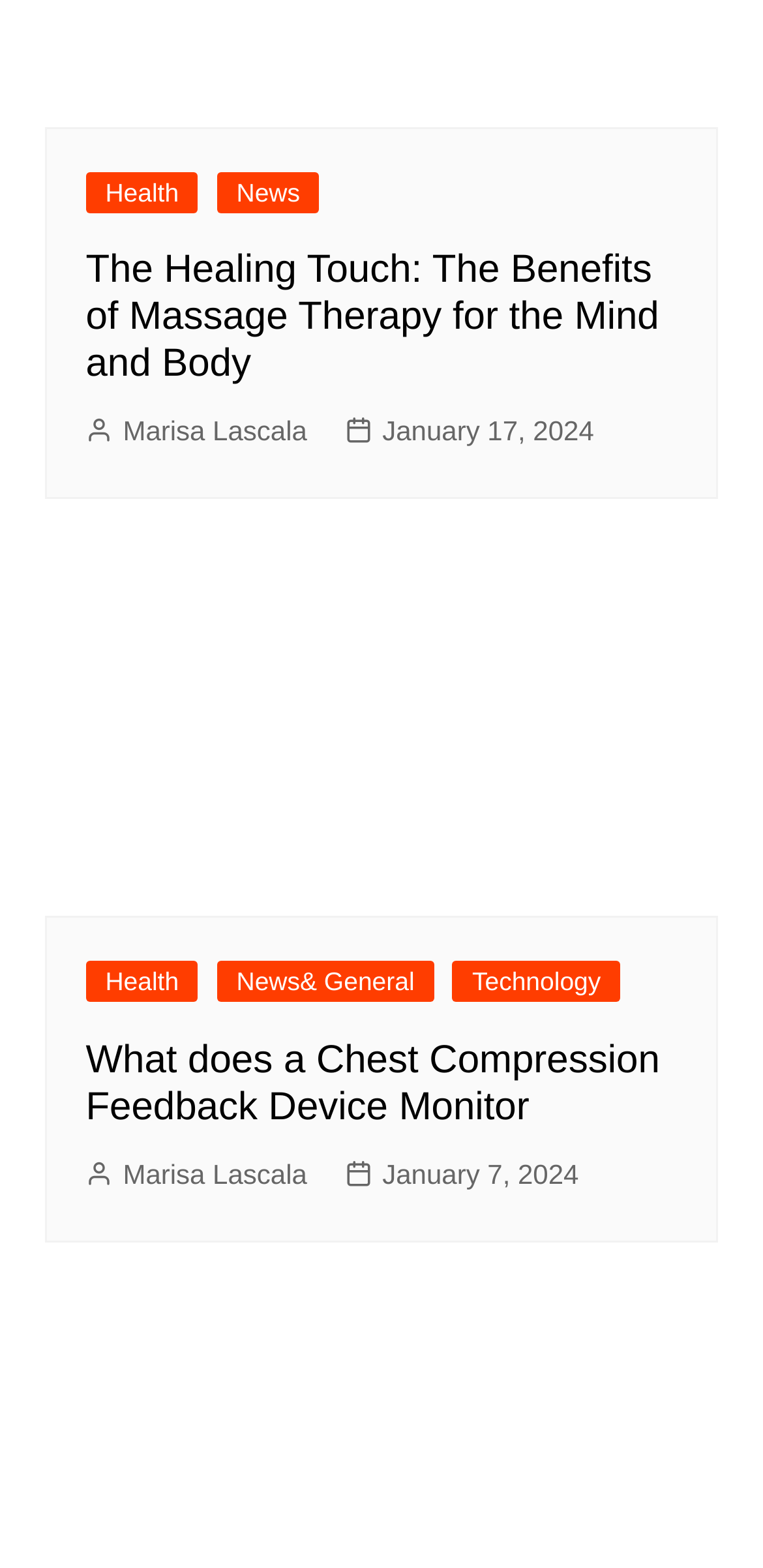Use a single word or phrase to answer the question: What is the date of the second article?

January 7, 2024